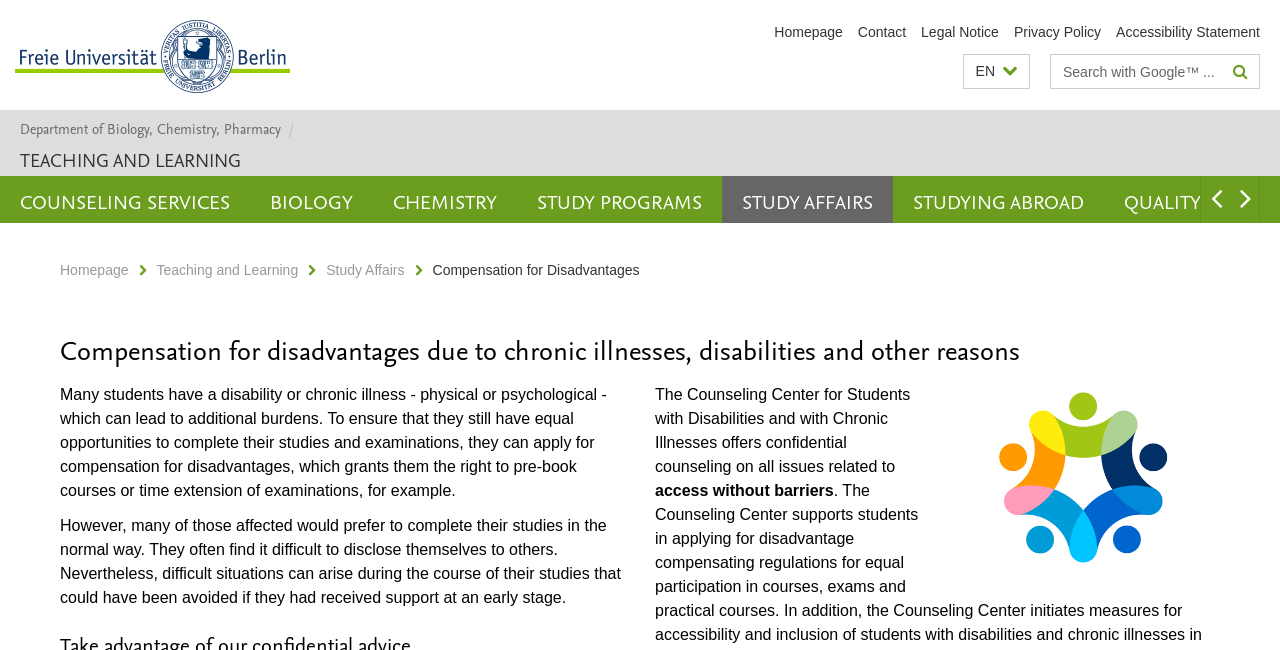Locate the coordinates of the bounding box for the clickable region that fulfills this instruction: "Get counseling services".

[0.0, 0.271, 0.195, 0.343]